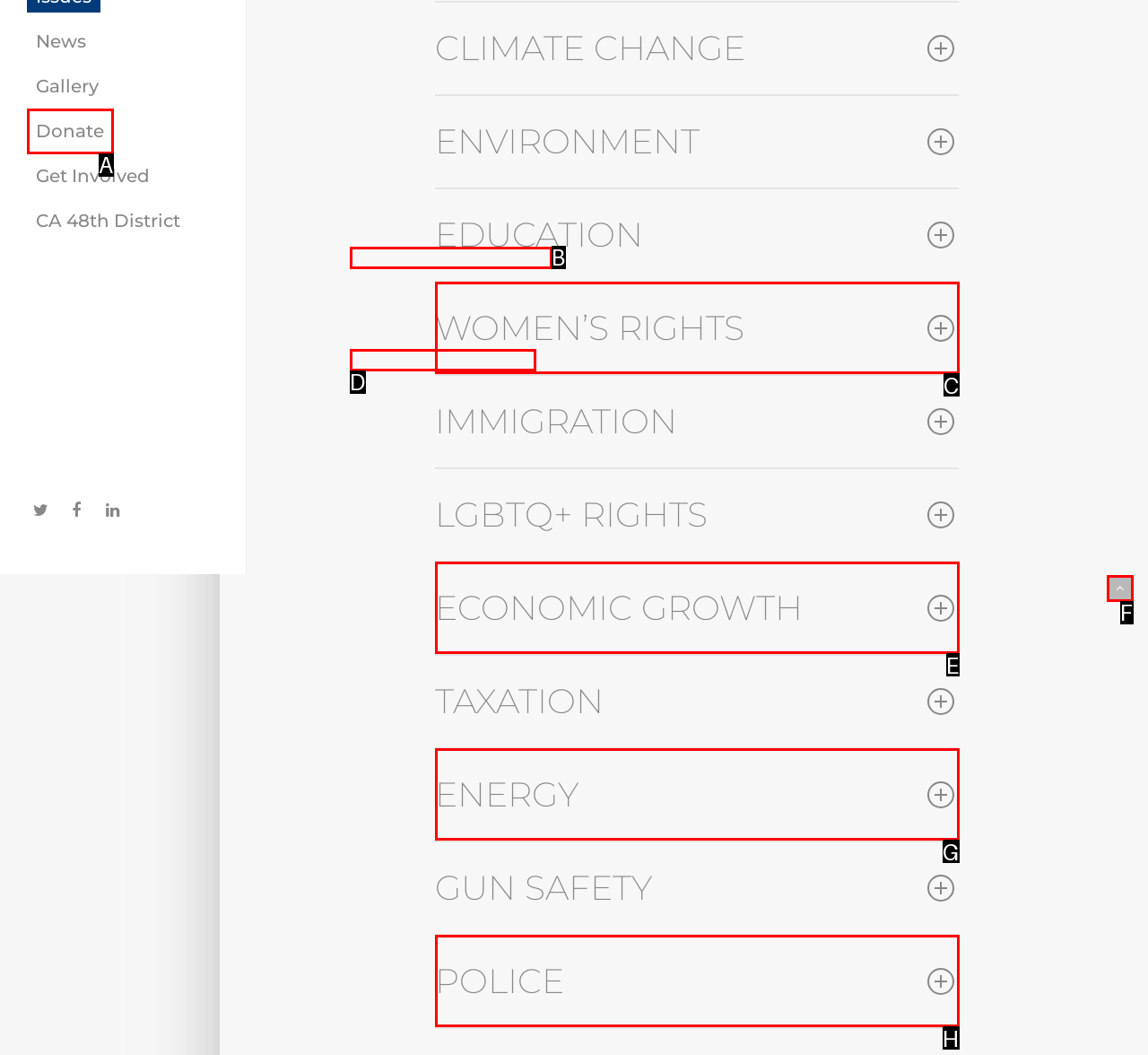Match the description: ENERGY to the correct HTML element. Provide the letter of your choice from the given options.

G